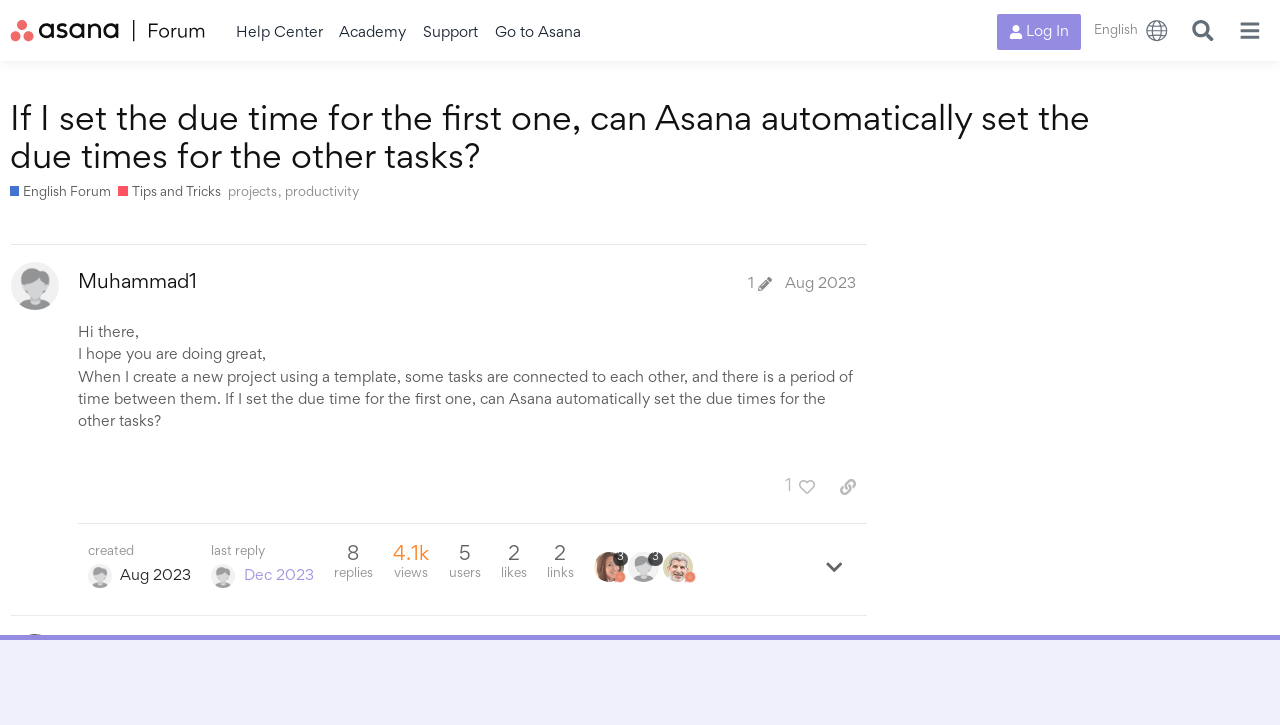Locate the coordinates of the bounding box for the clickable region that fulfills this instruction: "Subscribe to the NEWSLETTER".

None